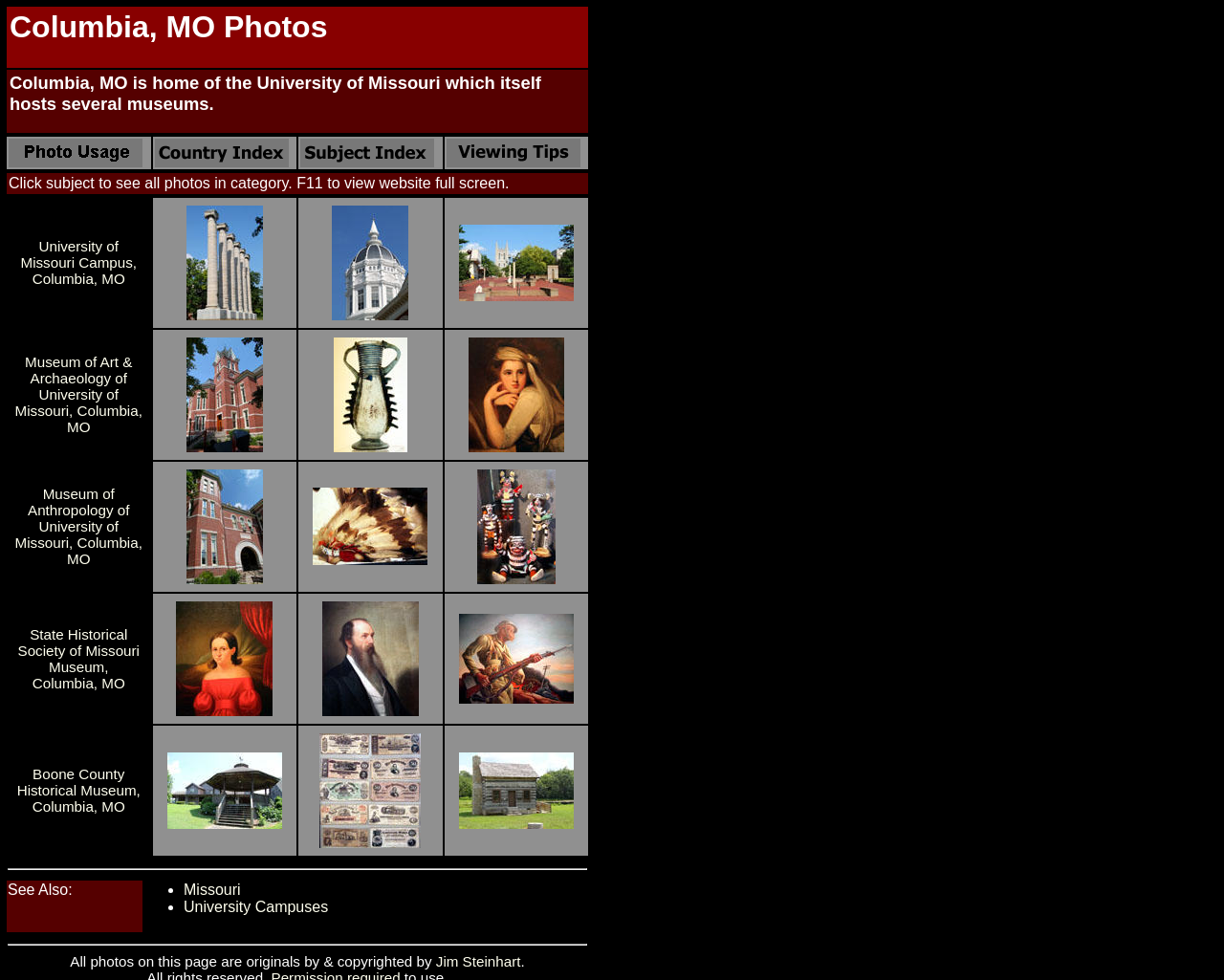Please give a one-word or short phrase response to the following question: 
What is the name of the hall mentioned on this webpage?

Jesse Hall